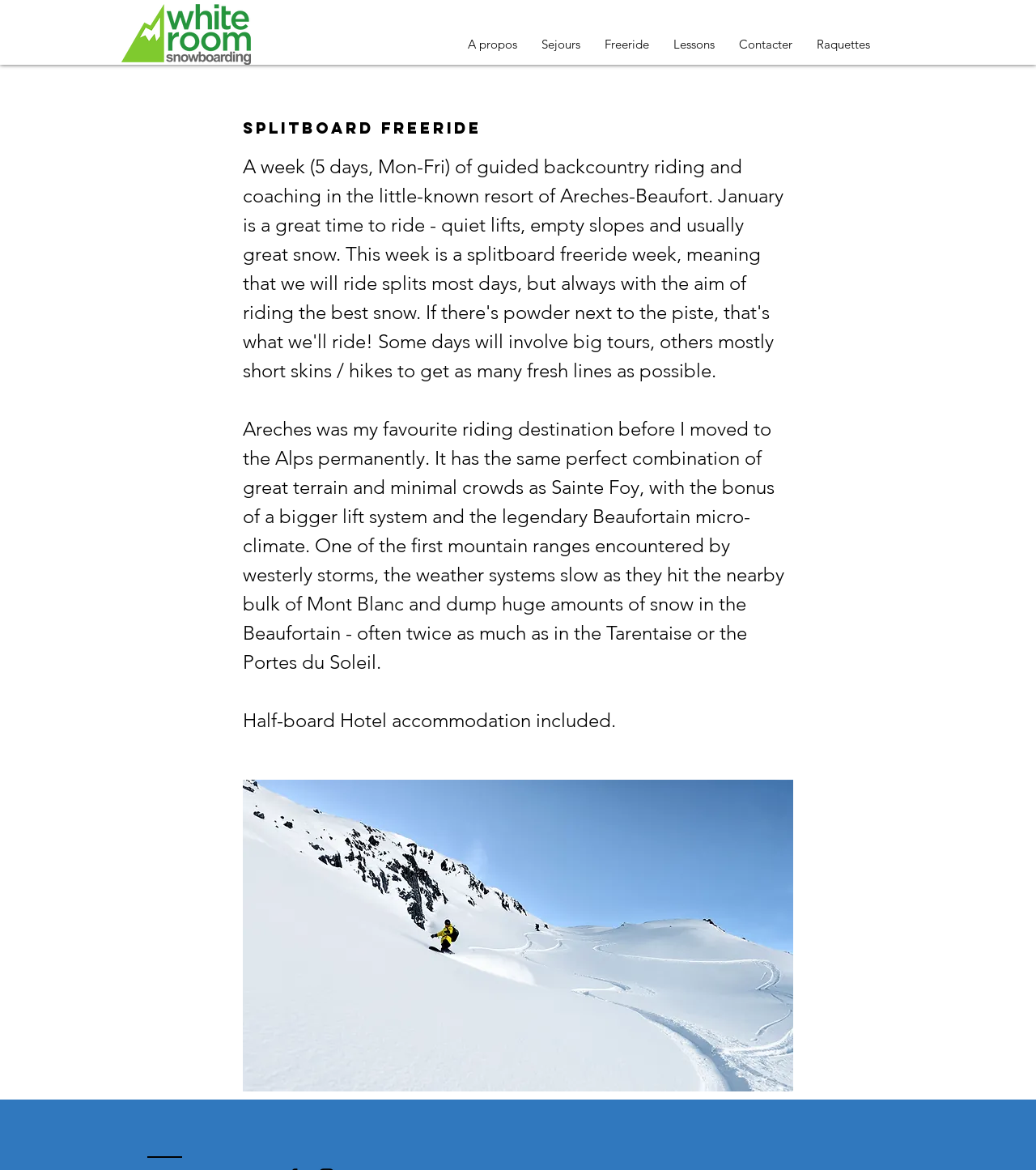Please give a succinct answer using a single word or phrase:
What type of accommodation is included?

Half-board Hotel